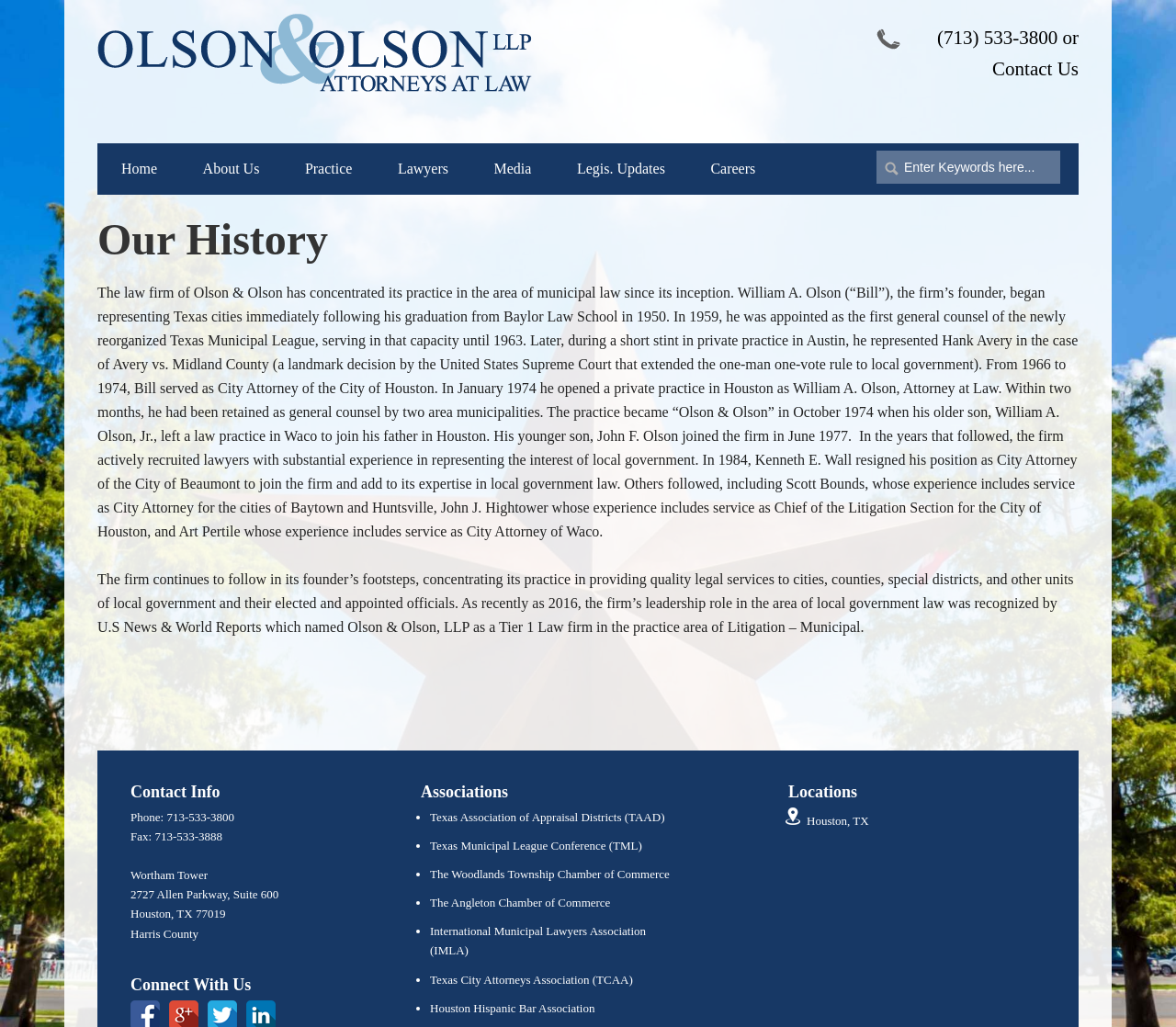Please specify the bounding box coordinates of the region to click in order to perform the following instruction: "Check associations".

[0.358, 0.763, 0.577, 0.779]